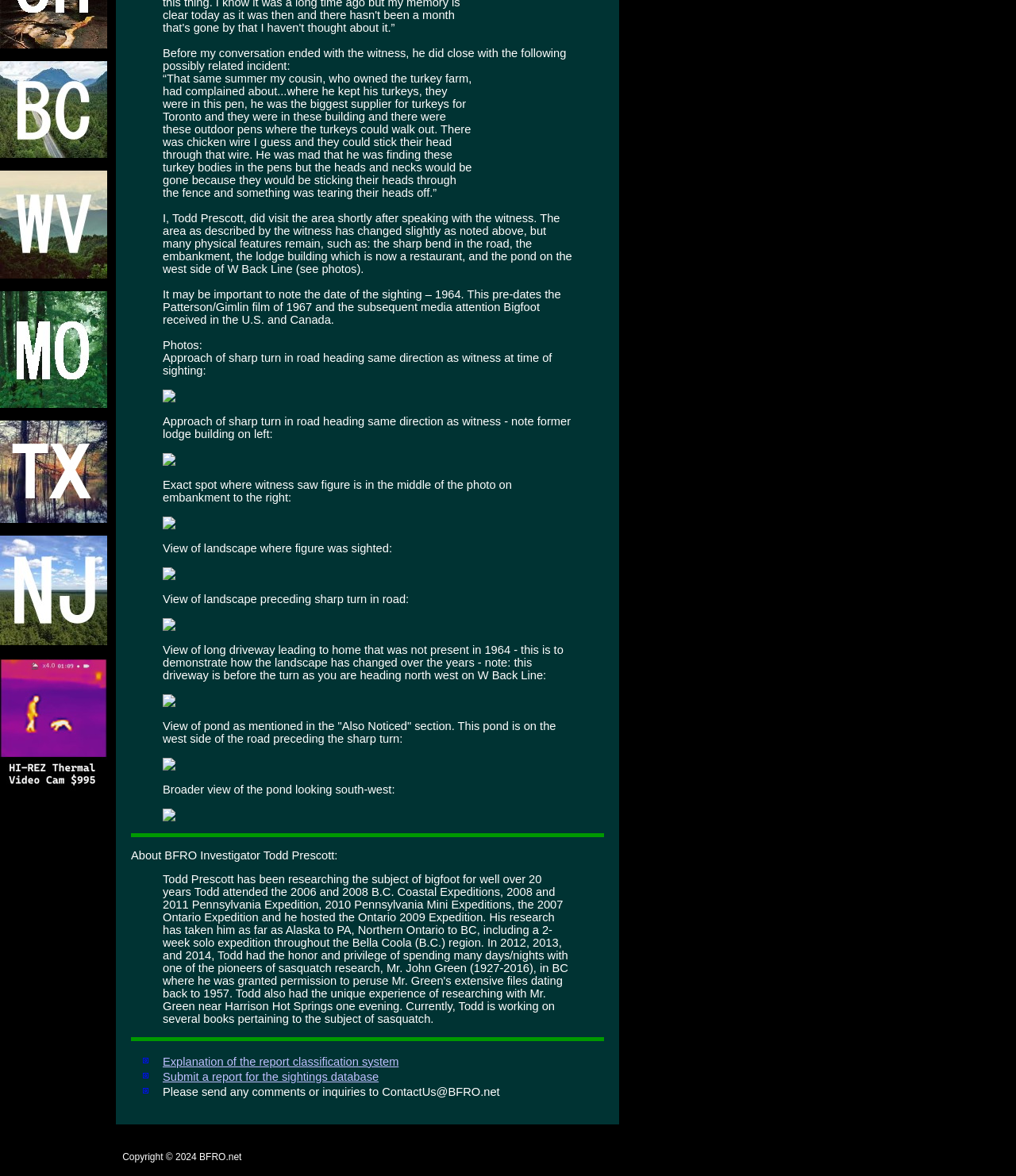Answer the following query with a single word or phrase:
What is the type of building mentioned in the report?

Lodge